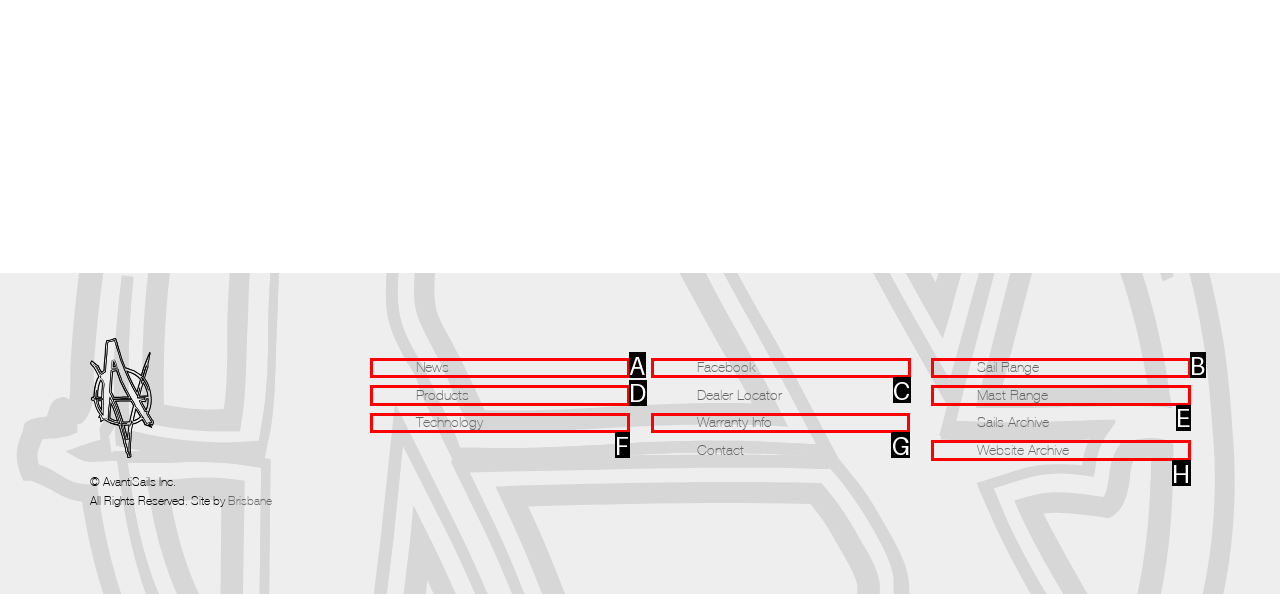Tell me the correct option to click for this task: visit facebook page
Write down the option's letter from the given choices.

C